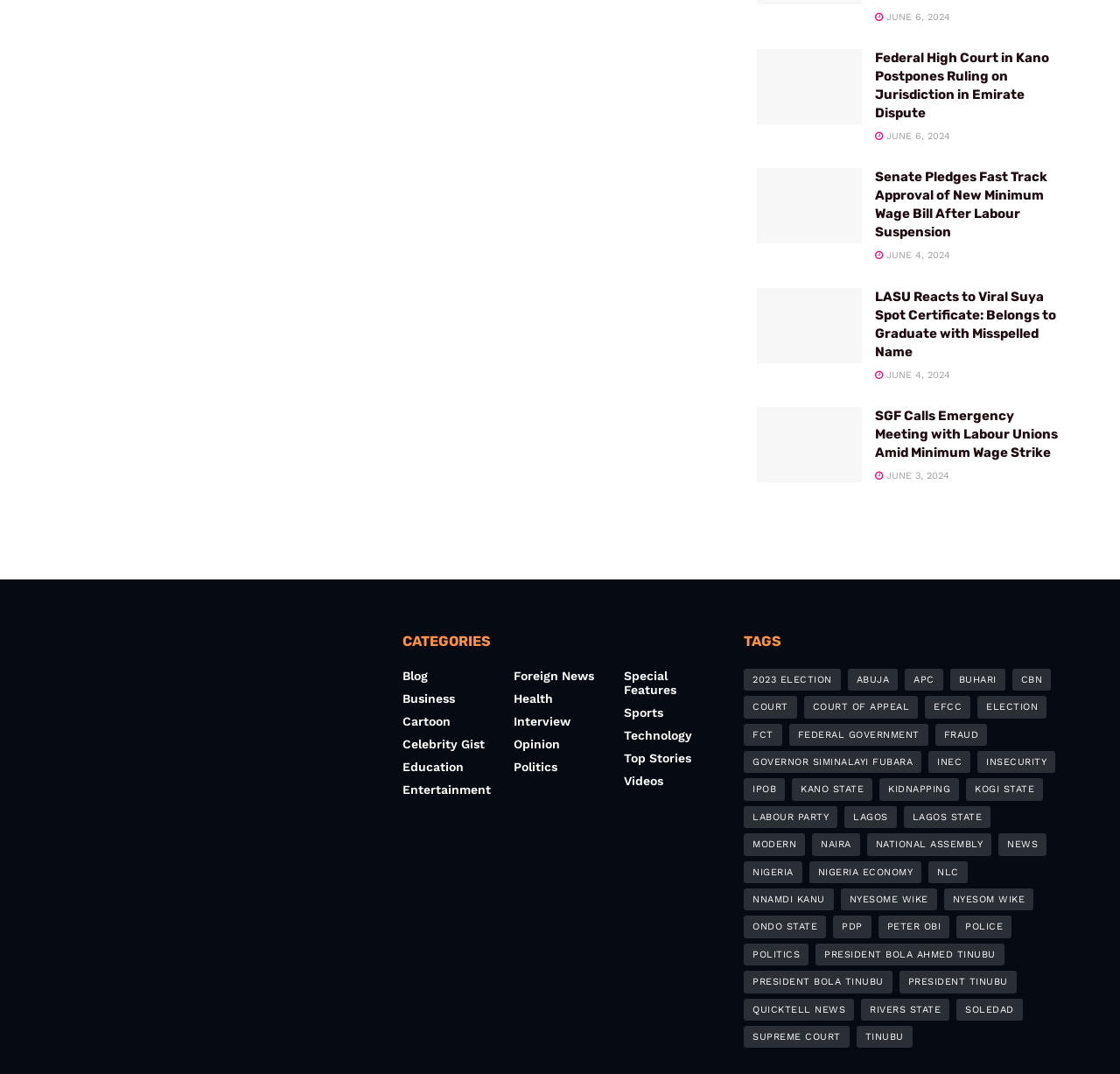How many tags are listed?
Answer the question with a single word or phrase by looking at the picture.

23